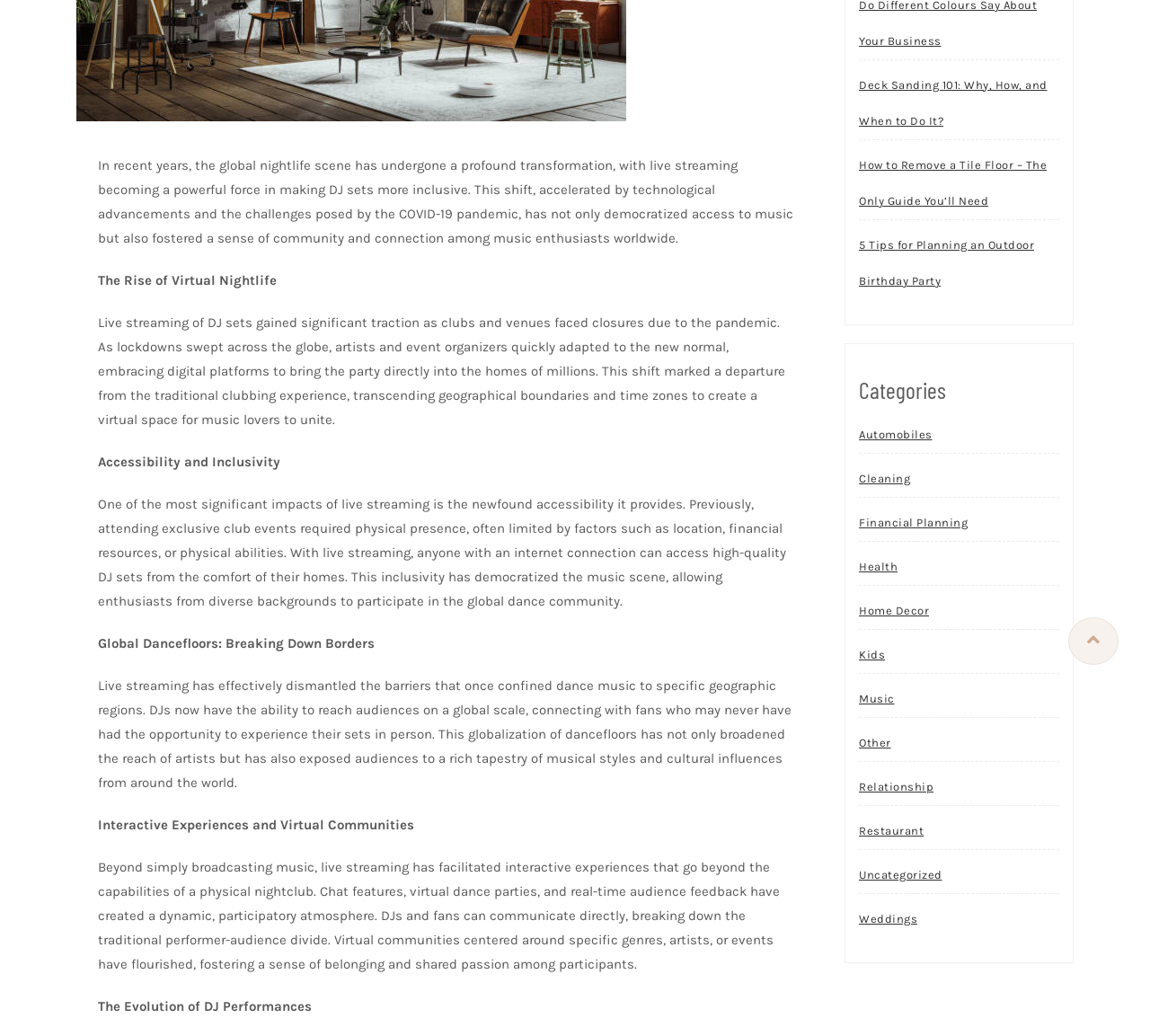Predict the bounding box of the UI element based on this description: "Financial Planning".

[0.747, 0.487, 0.841, 0.522]